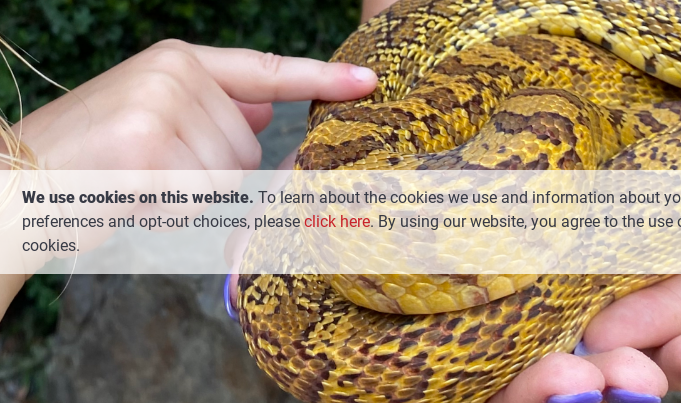Please analyze the image and give a detailed answer to the question:
How many hands are visible in the image?

Although the caption mentions that one hand is delicately touching the snake's body and the other hand supports it, only one hand is prominently visible in the image.